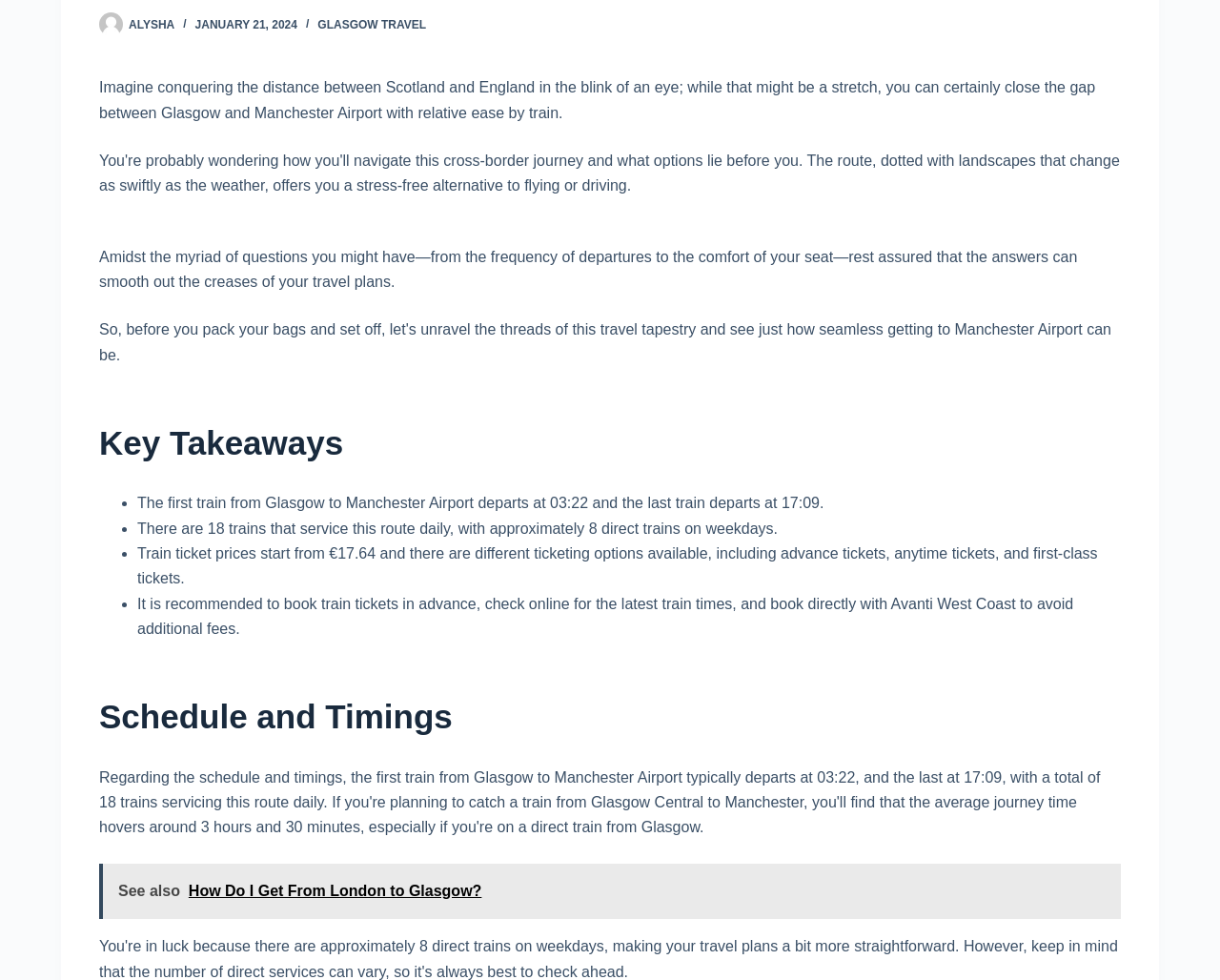What is the first train departure time from Glasgow to Manchester Airport?
From the details in the image, answer the question comprehensively.

I found the answer by looking at the 'Key Takeaways' section, where it lists the first train departure time as 03:22.